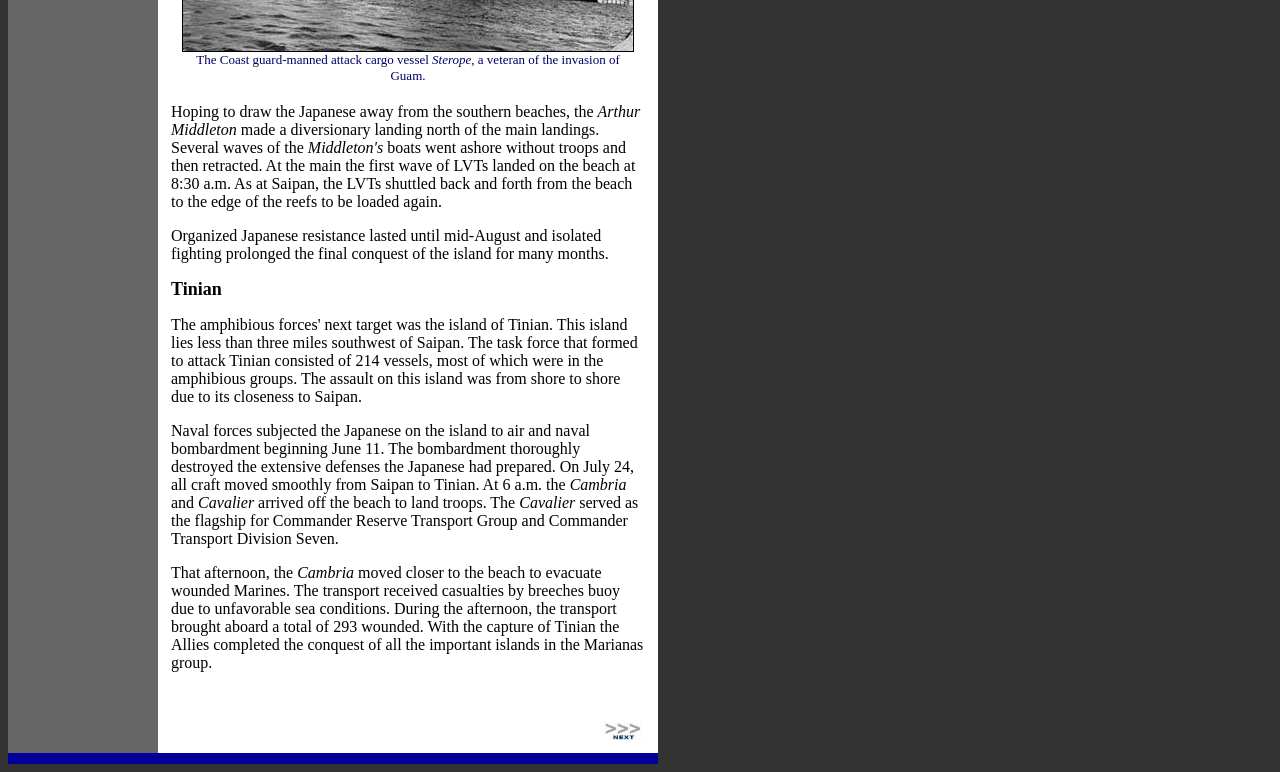Bounding box coordinates are to be given in the format (top-left x, top-left y, bottom-right x, bottom-right y). All values must be floating point numbers between 0 and 1. Provide the bounding box coordinate for the UI element described as: alt="next"

[0.47, 0.94, 0.504, 0.962]